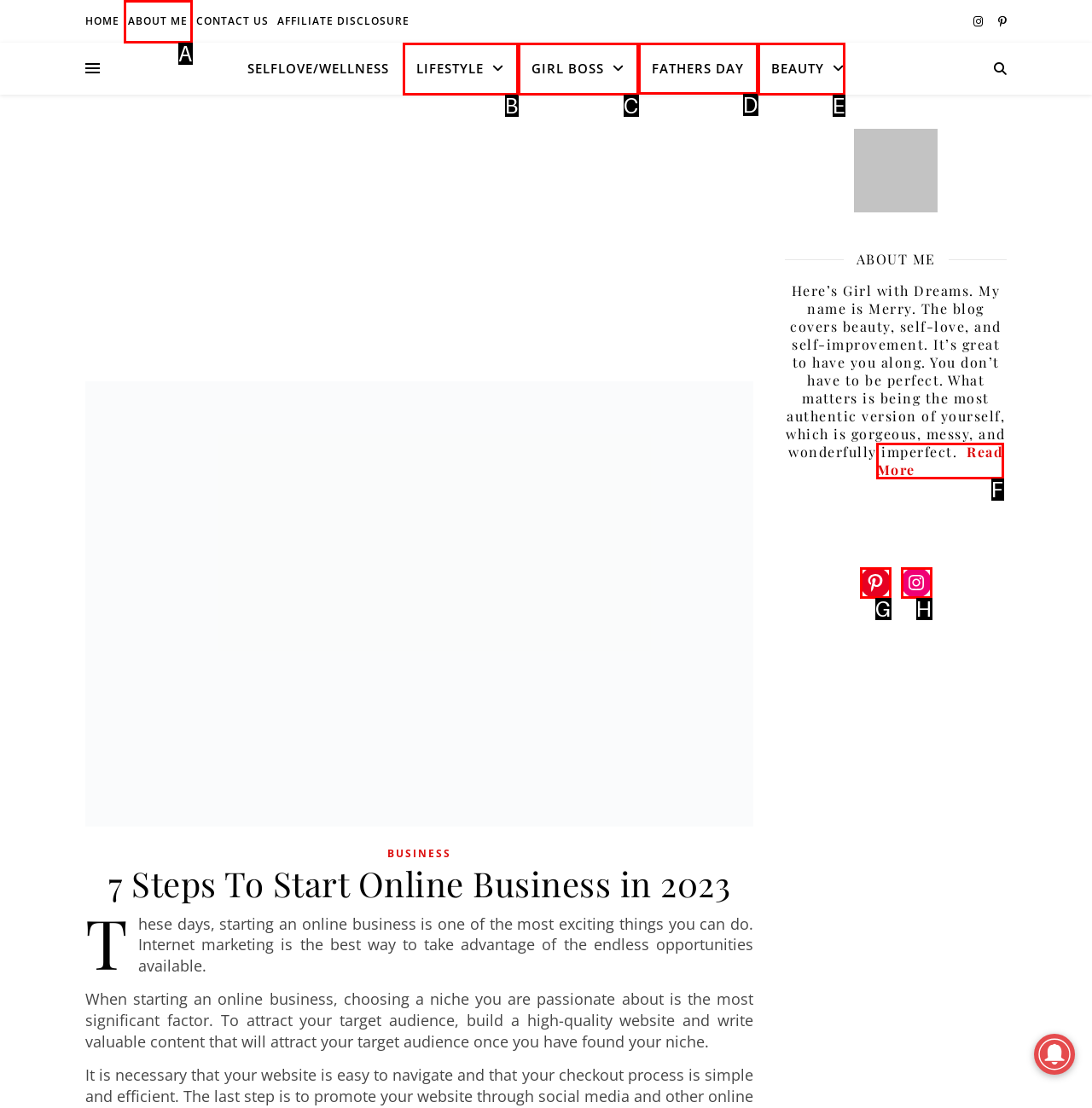To execute the task: Click the Read More link, which one of the highlighted HTML elements should be clicked? Answer with the option's letter from the choices provided.

F